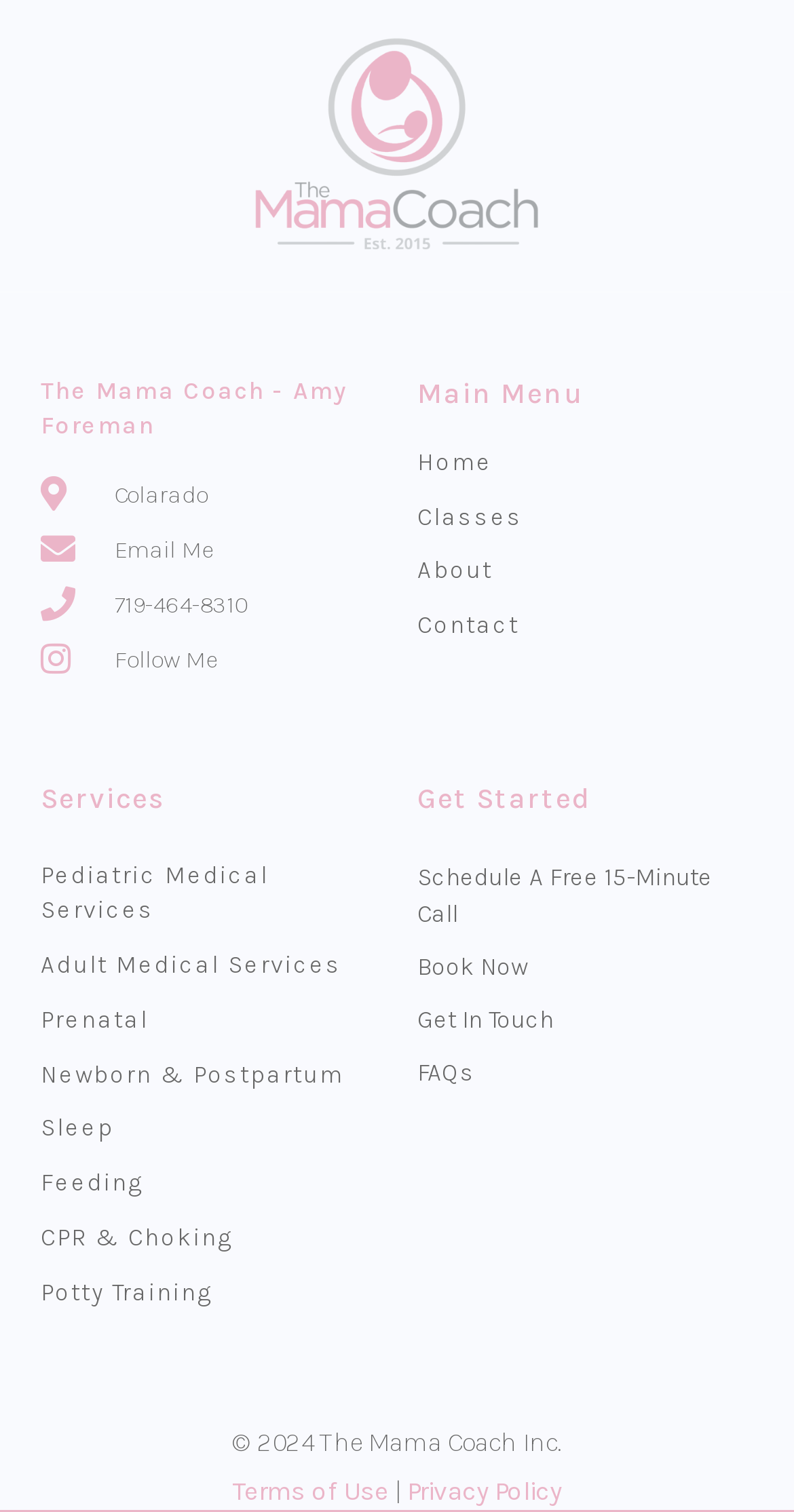How can I get started?
Based on the screenshot, answer the question with a single word or phrase.

Schedule A Free 15-Minute Call